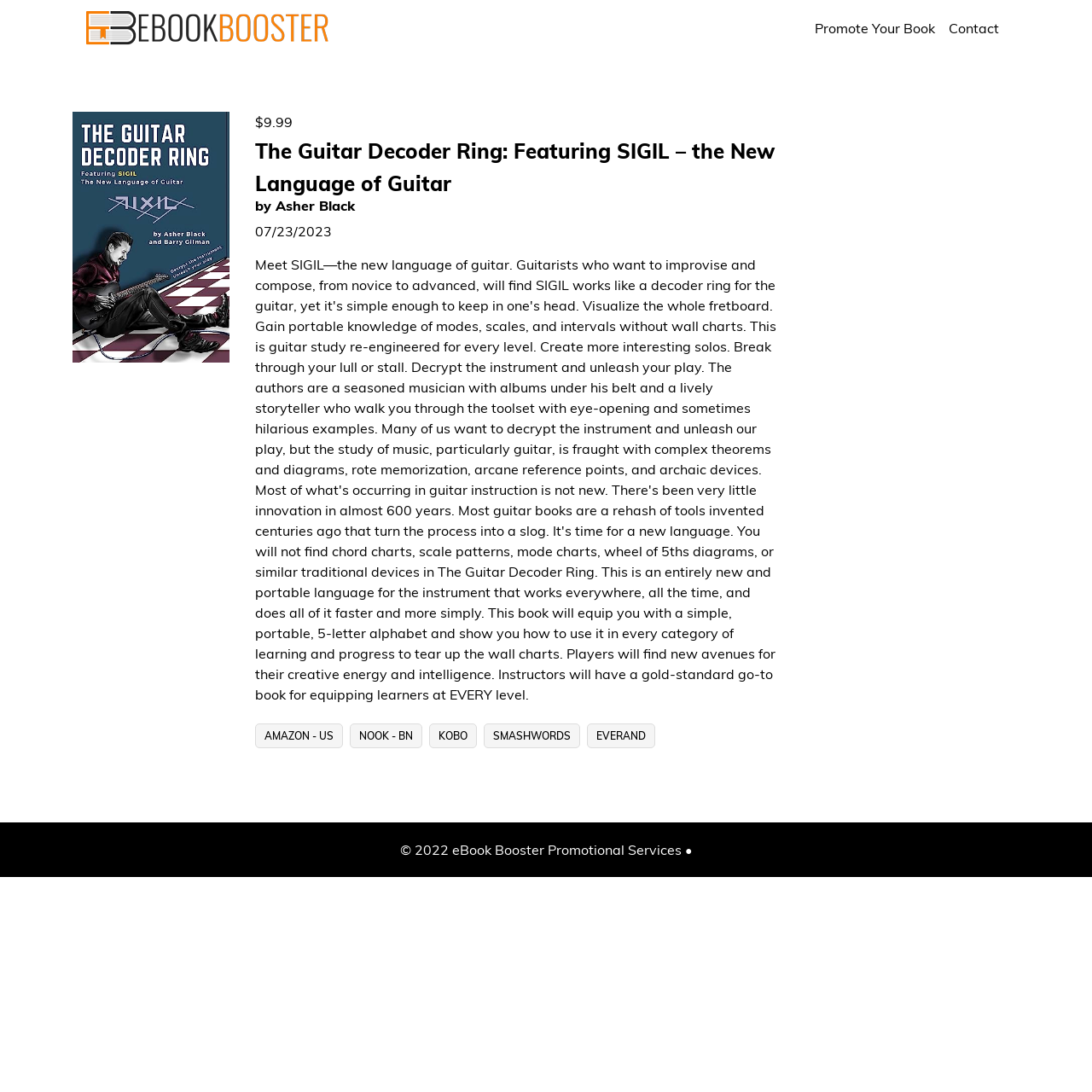Provide the bounding box coordinates for the area that should be clicked to complete the instruction: "View book on NOOK - BN".

[0.32, 0.662, 0.387, 0.685]